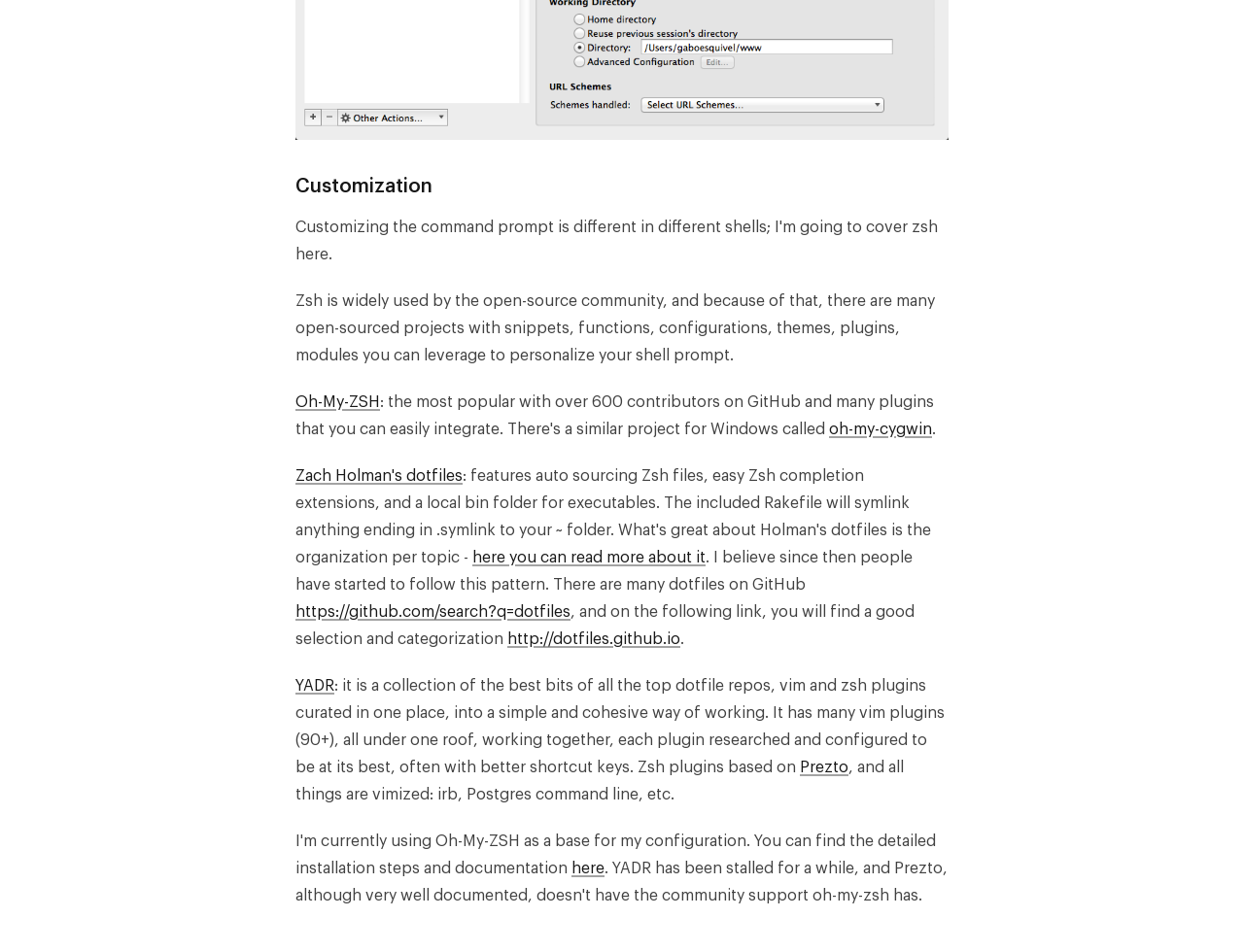How many vim plugins are included in YADR?
Based on the screenshot, respond with a single word or phrase.

90+